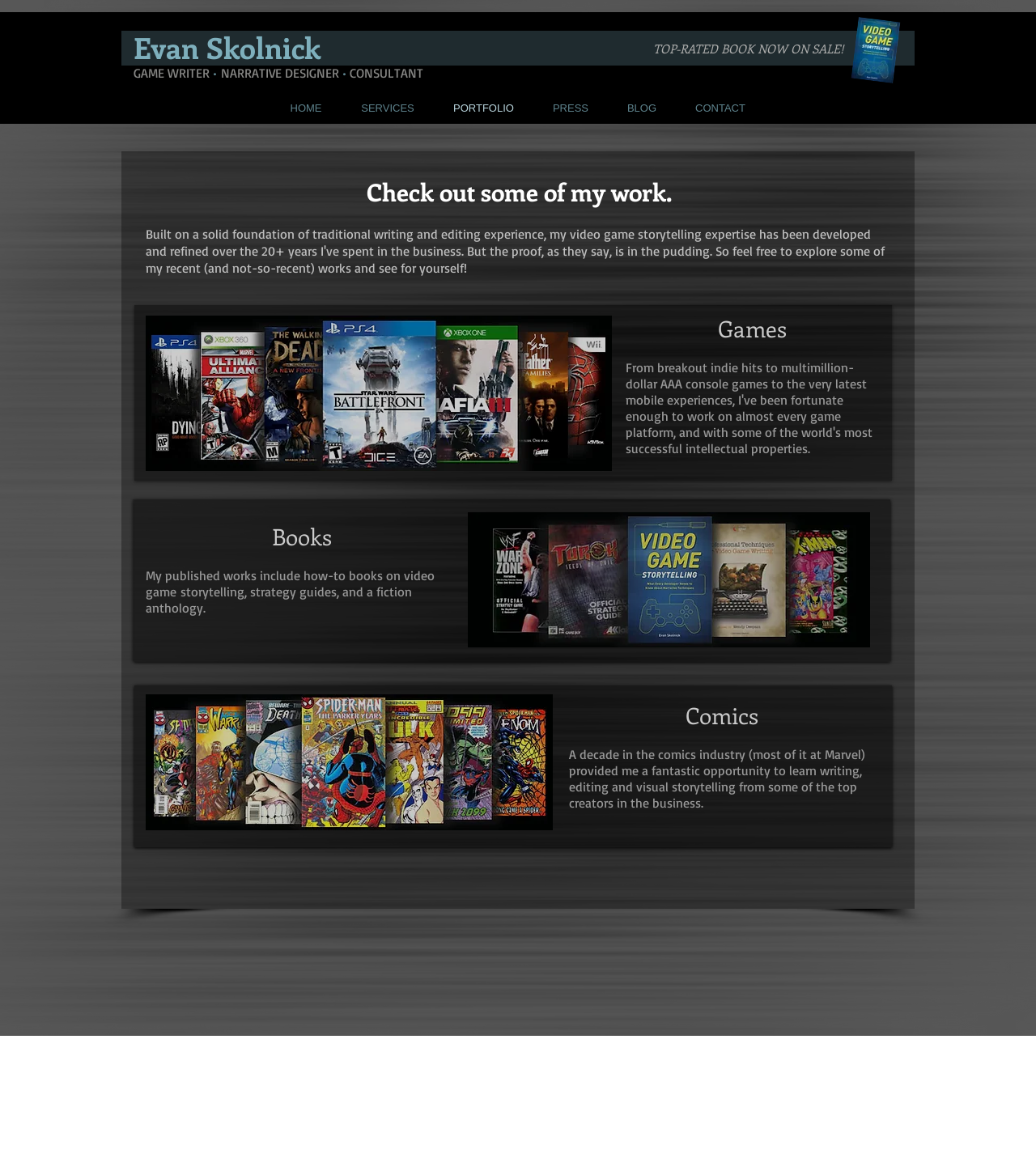Find the coordinates for the bounding box of the element with this description: "parent_node: Games".

[0.13, 0.426, 0.859, 0.564]